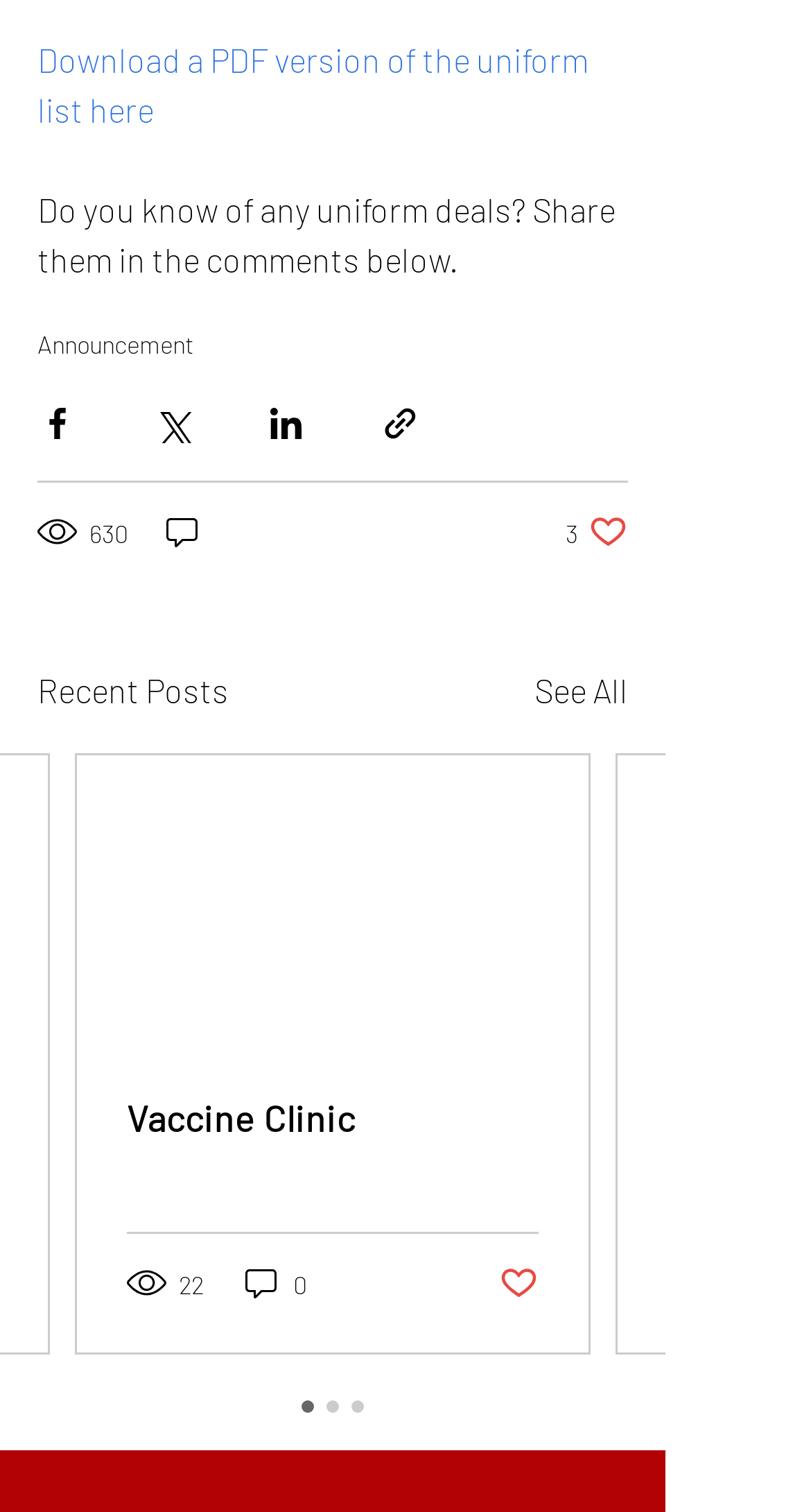Please answer the following question using a single word or phrase: 
What is the purpose of the 'Share via link' button?

To share via link